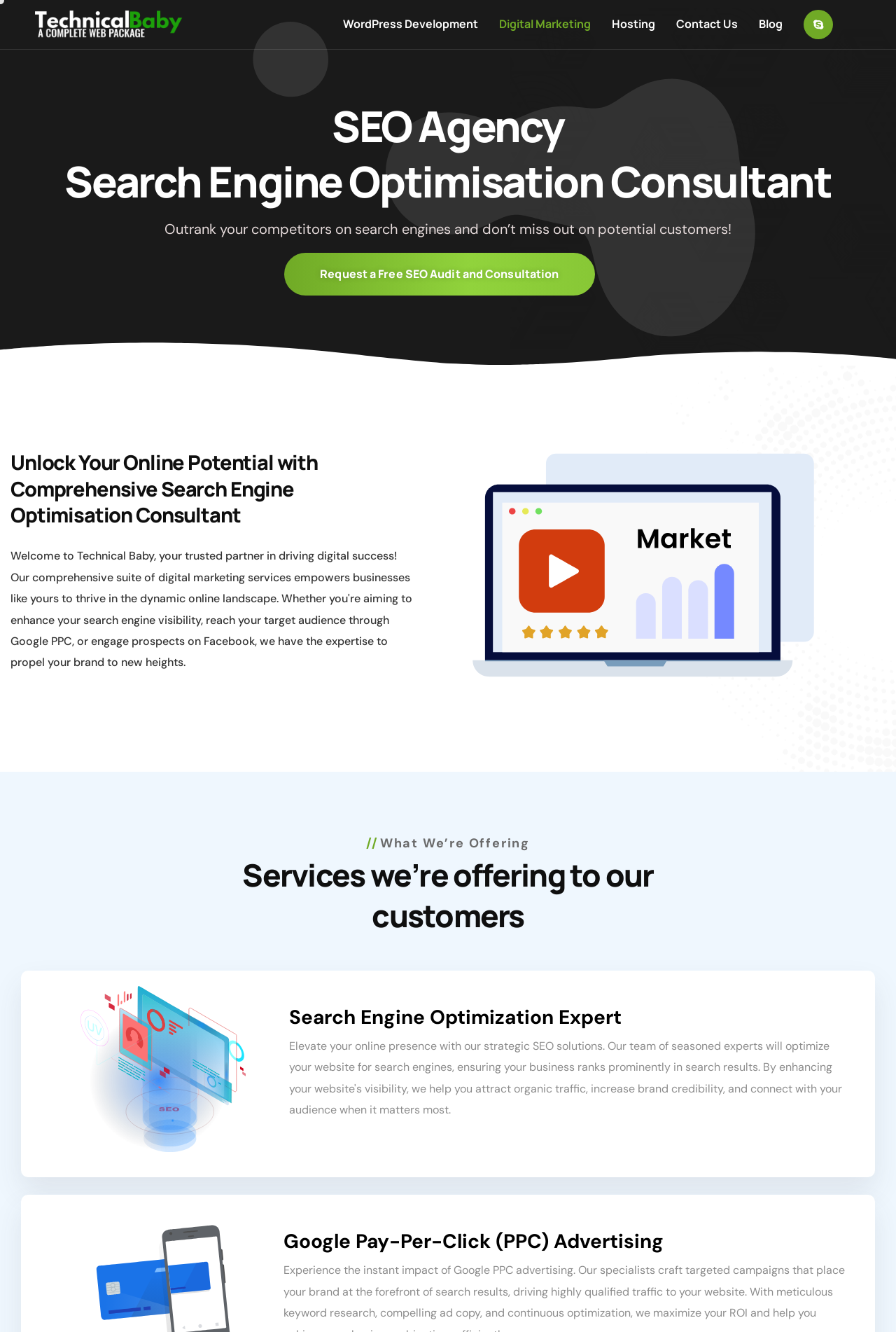Respond with a single word or phrase to the following question: How many images are present on the webpage?

2